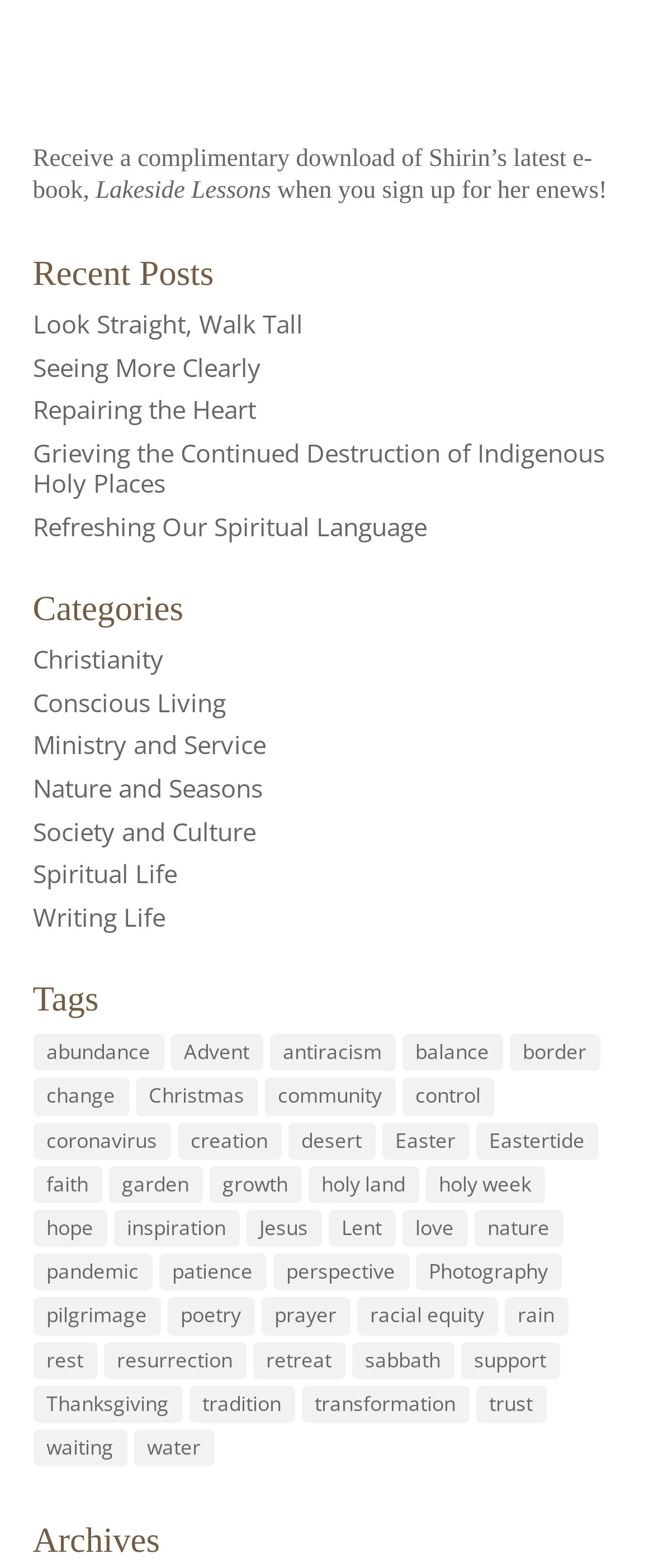Please find the bounding box coordinates of the section that needs to be clicked to achieve this instruction: "Sign up for enews".

[0.05, 0.113, 0.928, 0.13]